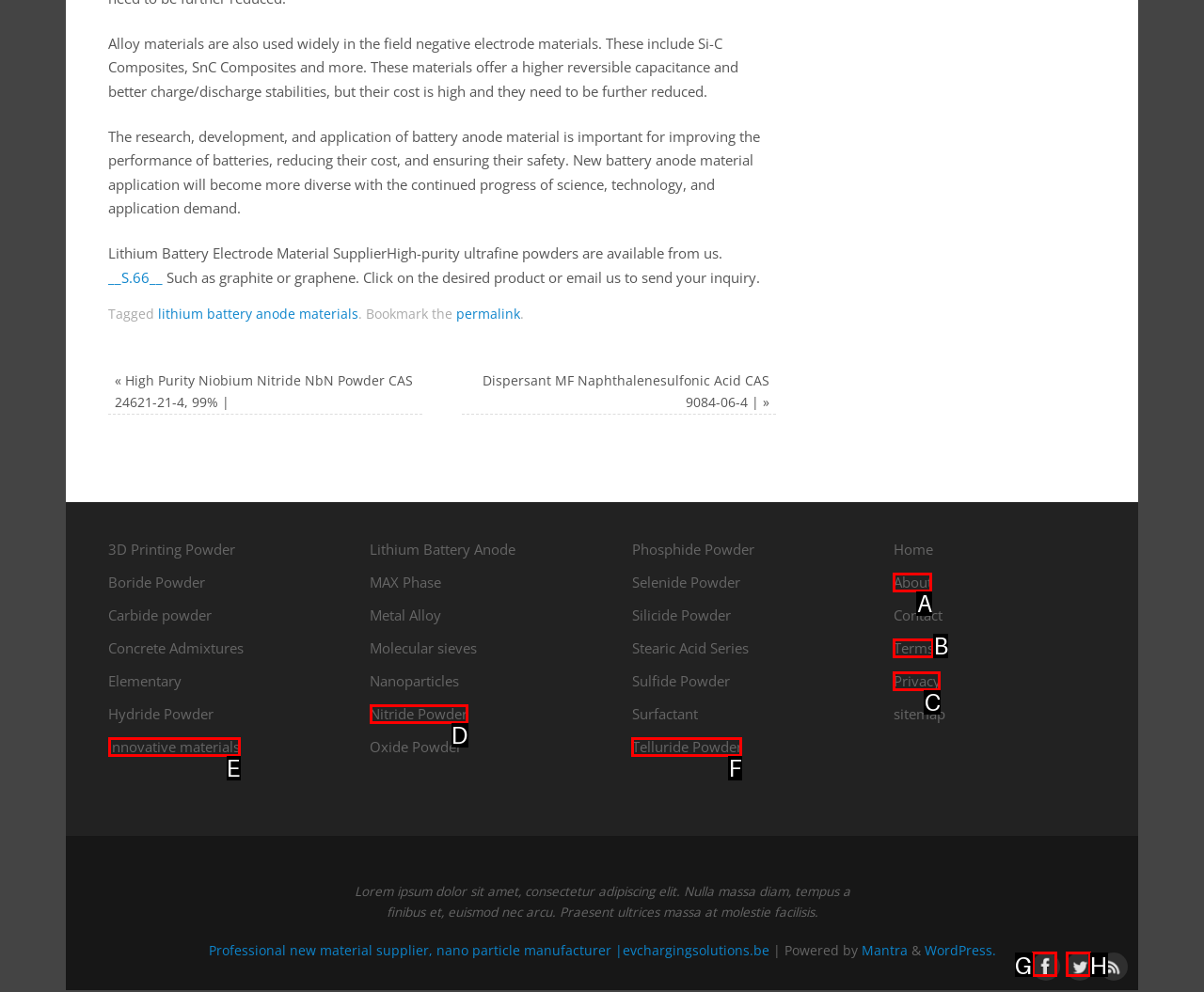Select the option that matches this description: Innovative materials
Answer by giving the letter of the chosen option.

E